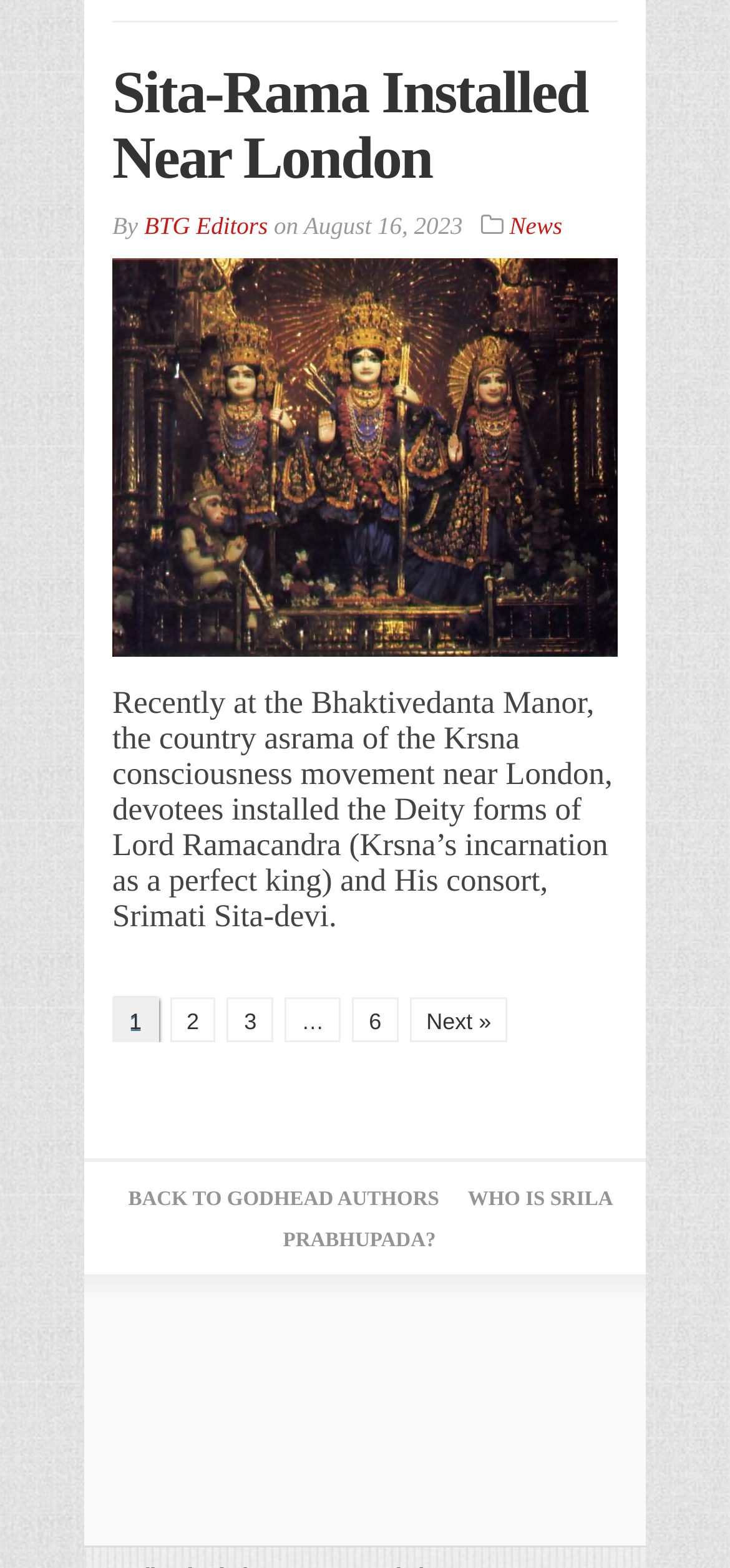Can you determine the bounding box coordinates of the area that needs to be clicked to fulfill the following instruction: "Know more about Srila Prabhupada"?

[0.388, 0.758, 0.84, 0.798]